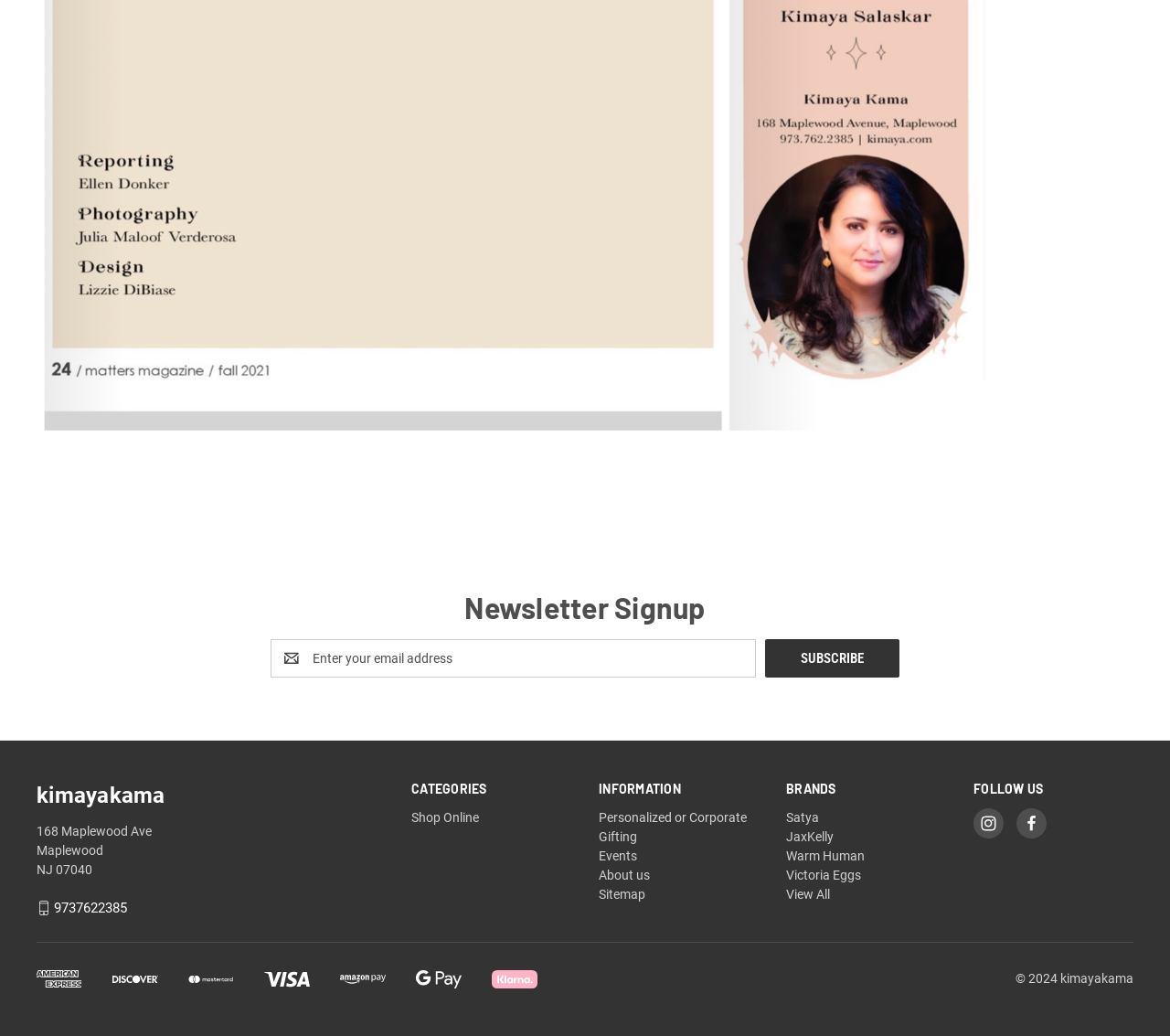Determine the bounding box coordinates of the element's region needed to click to follow the instruction: "Call 9737622385". Provide these coordinates as four float numbers between 0 and 1, formatted as [left, top, right, bottom].

[0.046, 0.869, 0.109, 0.885]